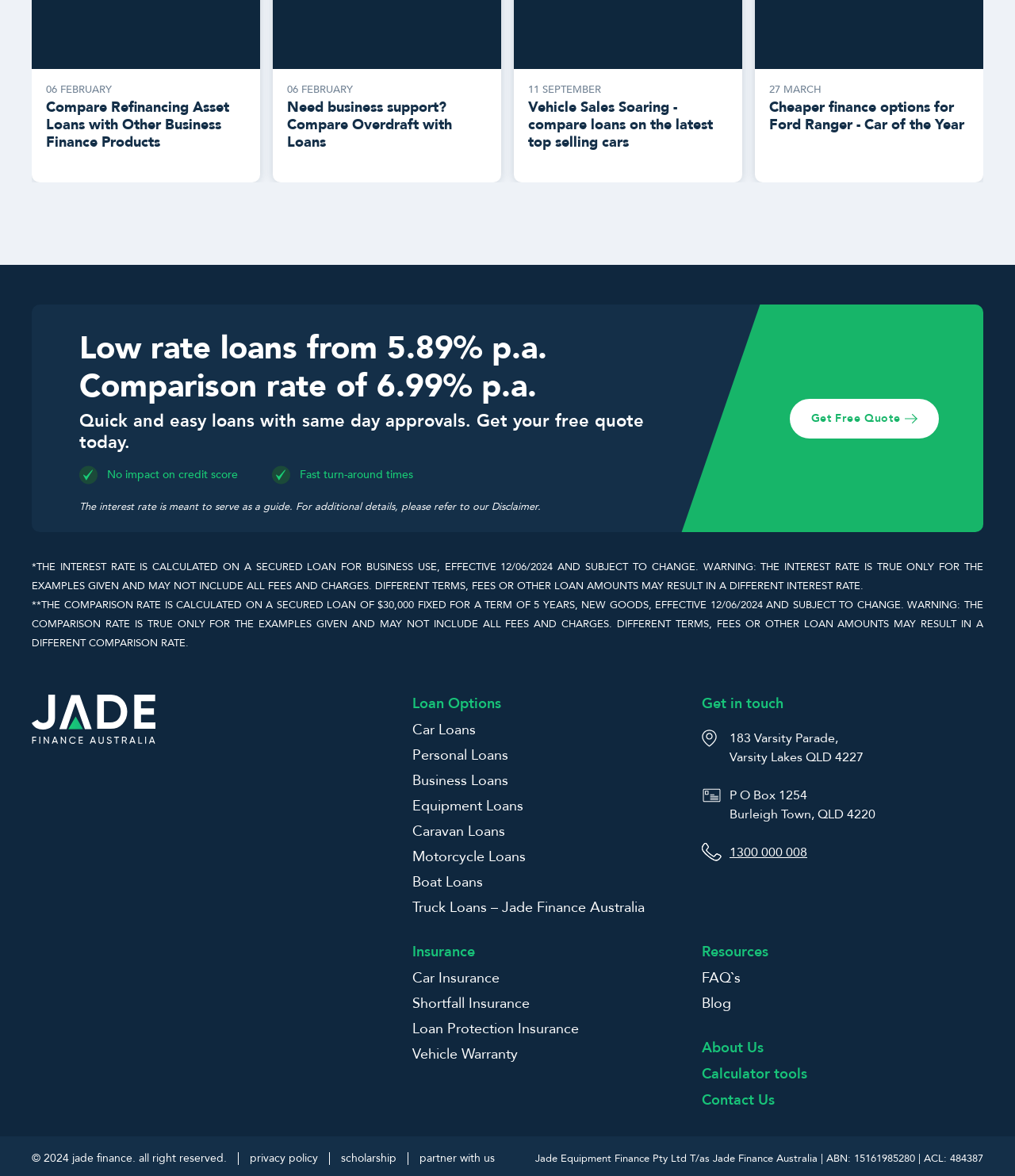Please find the bounding box coordinates for the clickable element needed to perform this instruction: "Compare refinancing asset loans with other business finance products".

[0.045, 0.085, 0.242, 0.128]